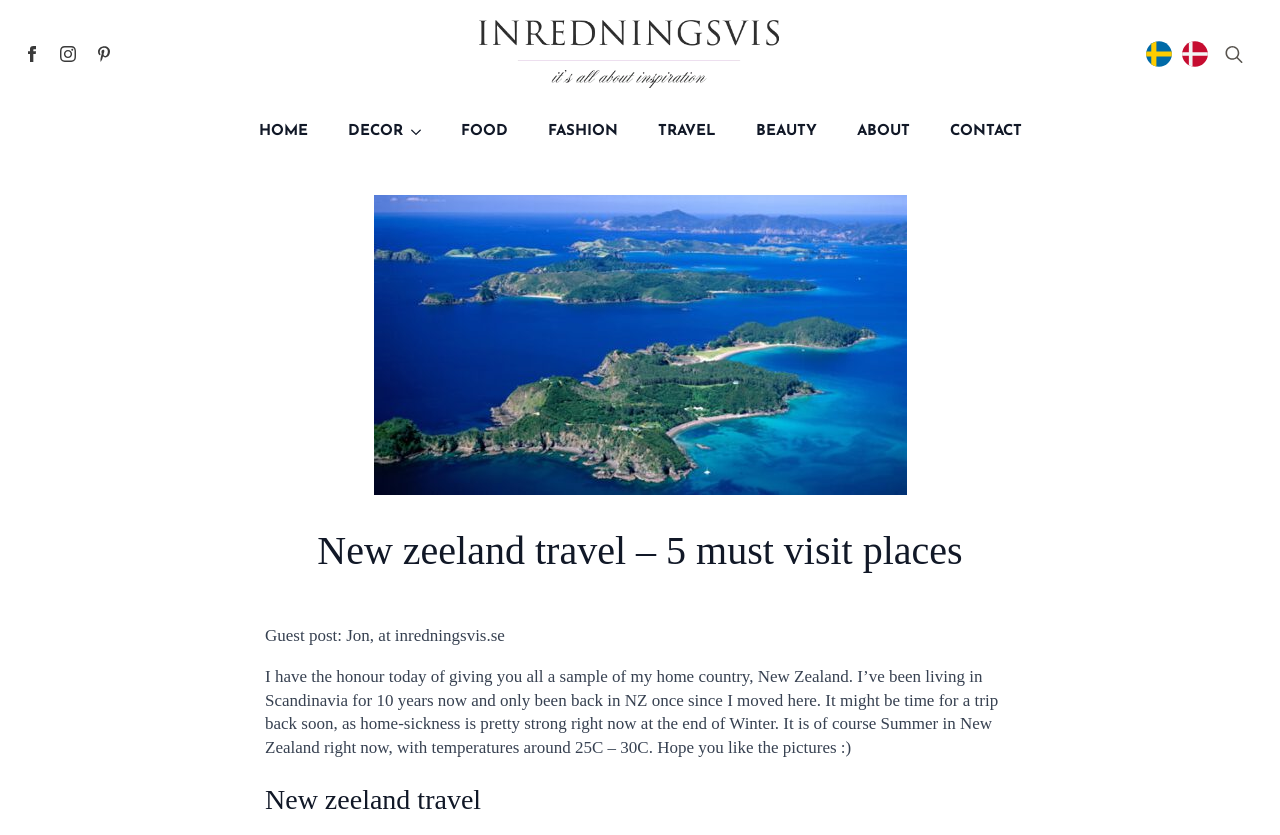Please identify the bounding box coordinates of the area that needs to be clicked to fulfill the following instruction: "Toggle search."

[0.944, 0.034, 0.984, 0.096]